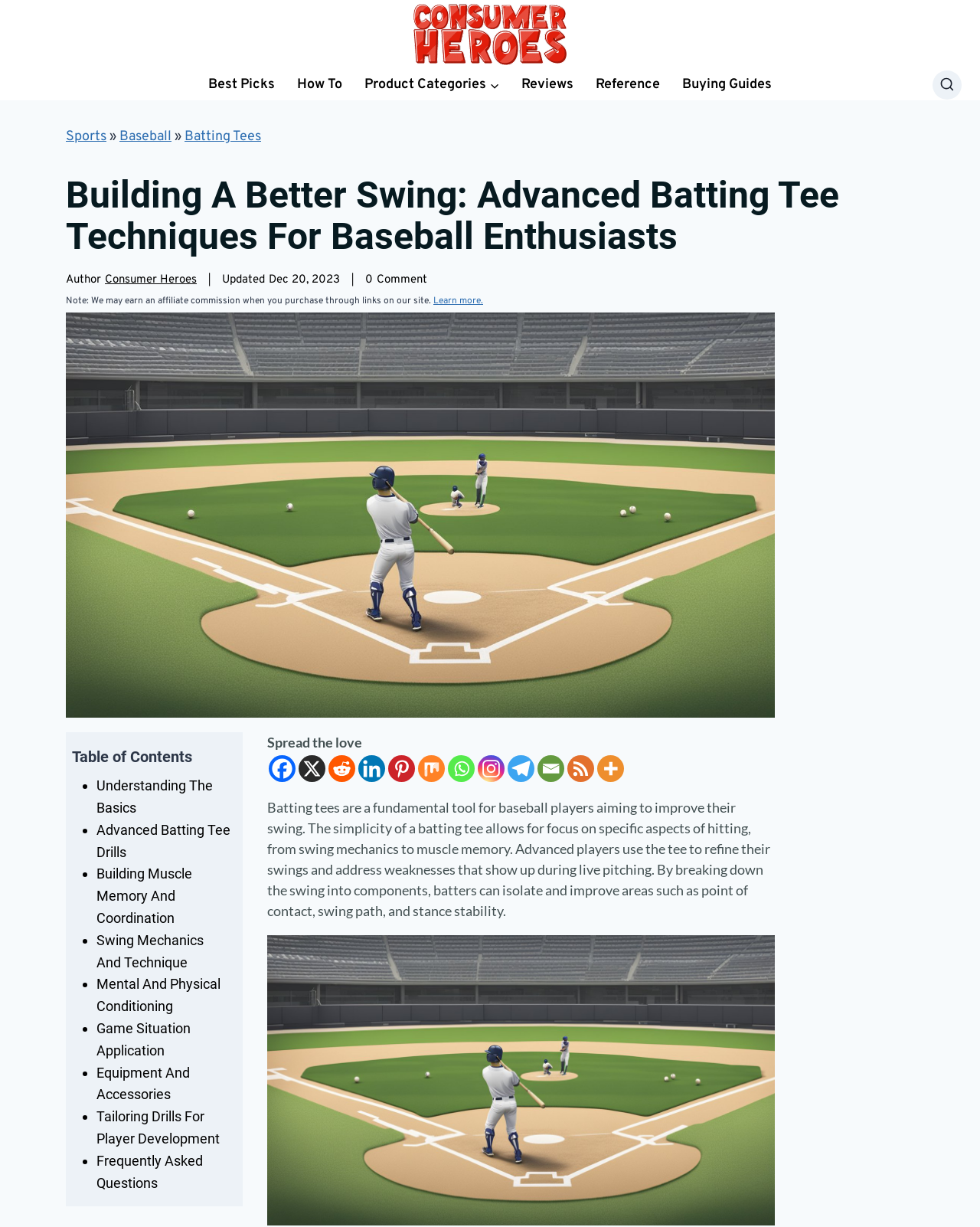What is the author of this webpage?
Utilize the information in the image to give a detailed answer to the question.

The author of this webpage is Consumer Heroes, as indicated by the link 'Consumer Heroes' next to the 'Author' label. This suggests that Consumer Heroes is the entity responsible for creating and publishing the content on this webpage.